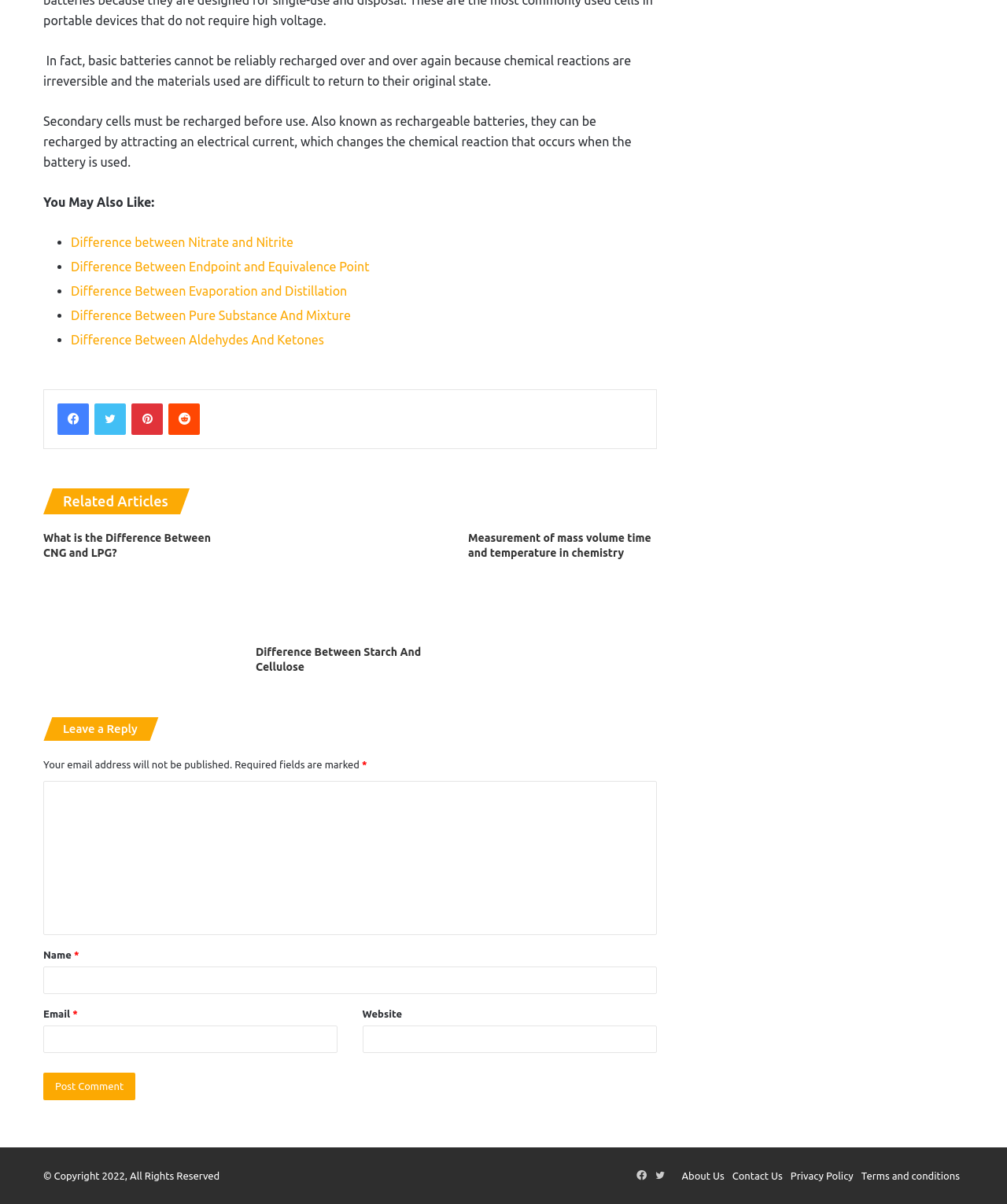Pinpoint the bounding box coordinates of the clickable area necessary to execute the following instruction: "View the 'PRODUCTS'". The coordinates should be given as four float numbers between 0 and 1, namely [left, top, right, bottom].

None